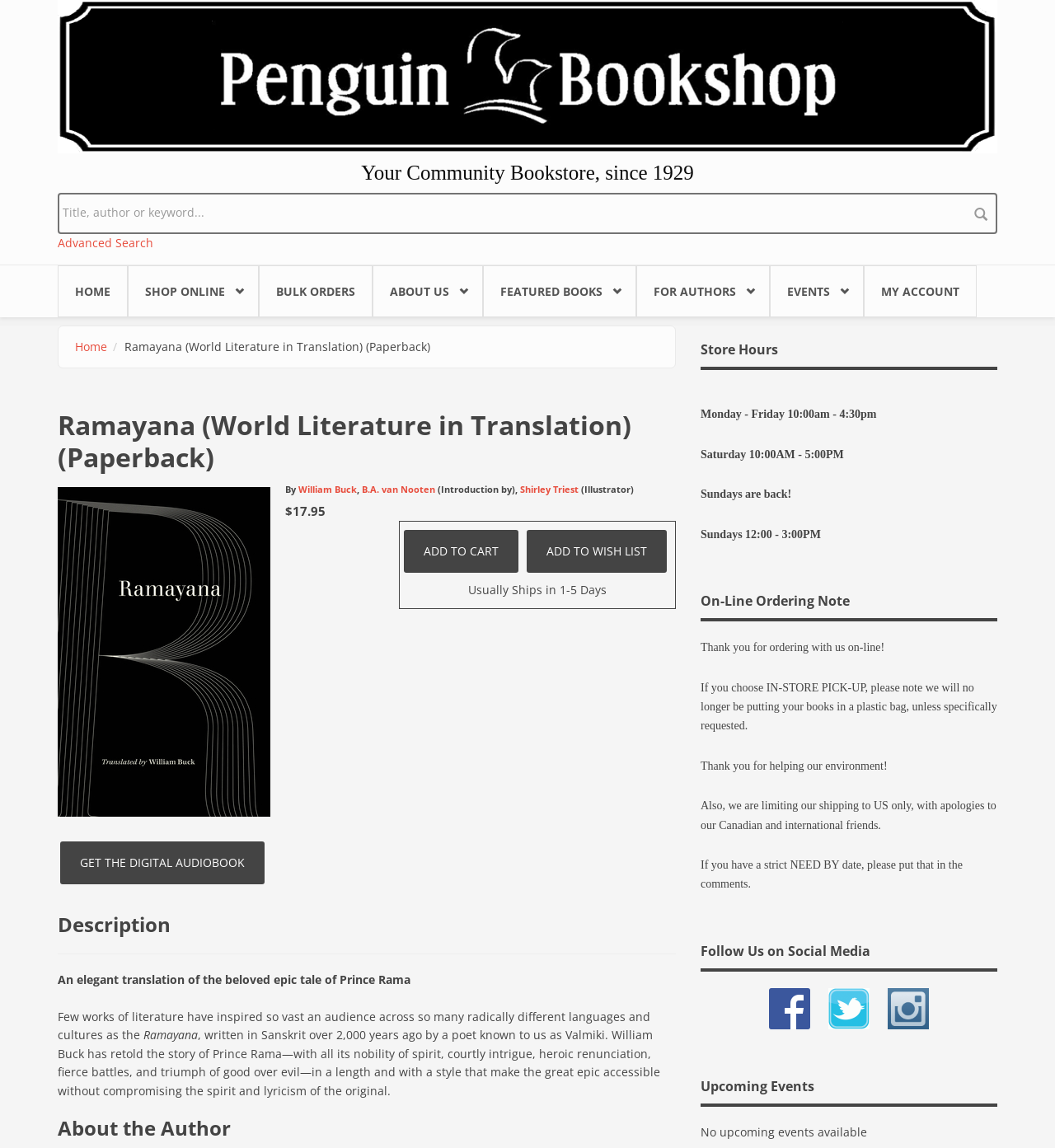Summarize the webpage with a detailed and informative caption.

This webpage is a book details page on the Penguin Bookshop website. At the top, there is a navigation menu with links to "HOME", "SHOP ONLINE", "BULK ORDERS", "ABOUT US", "FEATURED BOOKS", "FOR AUTHORS", "EVENTS", and "MY ACCOUNT". Below the navigation menu, there is a breadcrumb trail showing the current page's location in the website's hierarchy.

The main content of the page is dedicated to the book "Ramayana (World Literature in Translation) (Paperback)" by William Buck, B.A. van Nooten, and Shirley Triest. The book's cover image is displayed on the left side of the page, with a "Get the Digital Audiobook" button below it. On the right side of the cover image, there is a section with the book's title, authors, and illustrator, followed by the price "$17.95" and an "Add to Cart" button.

Below the book's details, there is a description of the book, which is an elegant translation of the epic tale of Prince Rama. The description is followed by an "About the Author" section.

On the right side of the page, there are several sections, including "Store Hours", "On-Line Ordering Note", "Follow Us on Social Media", and "Upcoming Events". The "Store Hours" section lists the bookstore's operating hours, while the "On-Line Ordering Note" section provides information about in-store pickup and shipping policies. The "Follow Us on Social Media" section has links to the bookstore's social media profiles, and the "Upcoming Events" section currently shows no upcoming events available.